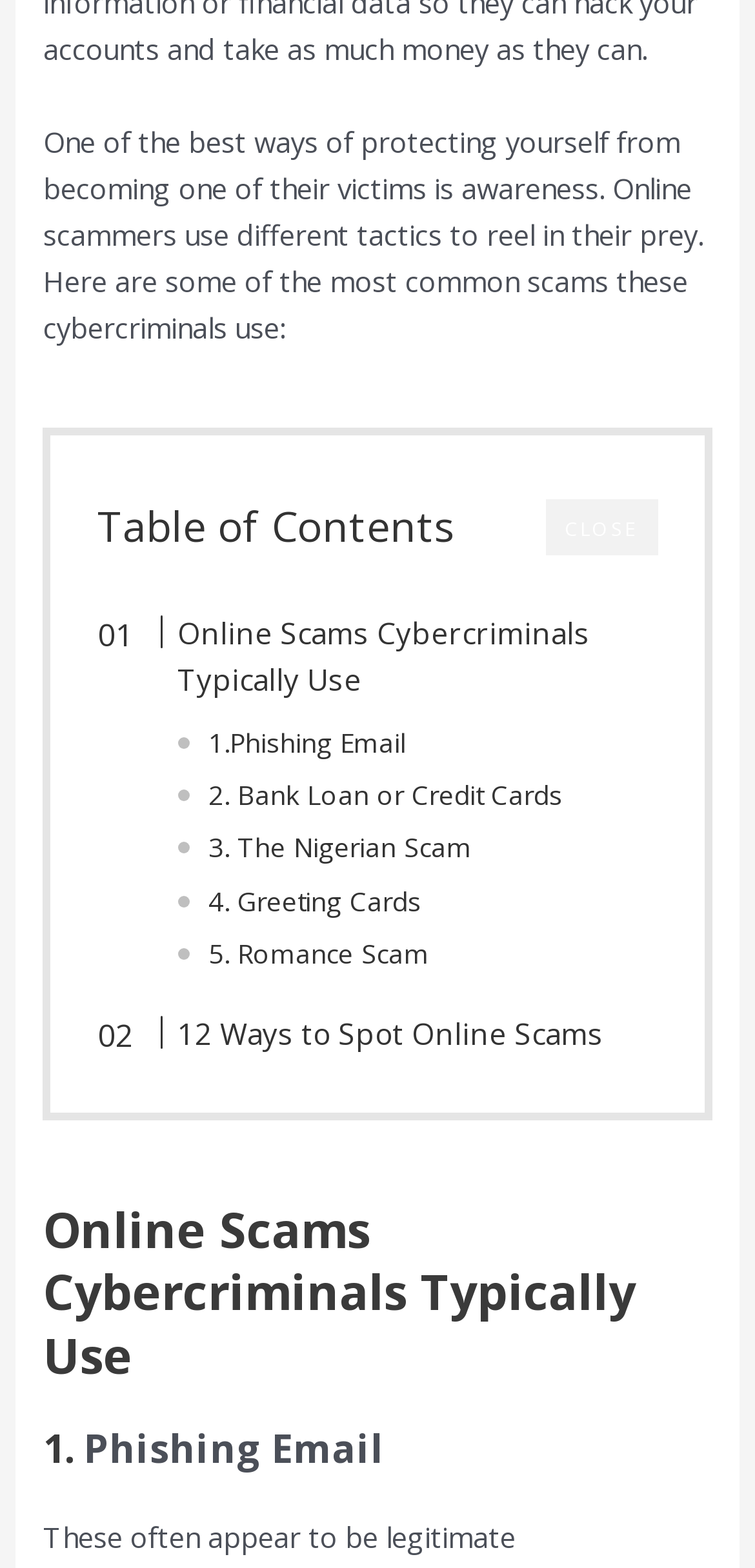How many types of online scams are listed?
Kindly give a detailed and elaborate answer to the question.

There are 5 types of online scams listed, which are Phishing Email, Bank Loan or Credit Cards, The Nigerian Scam, Greeting Cards, and Romance Scam. These are indicated by the links '1. Phishing Email', '2. Bank Loan or Credit Cards', '3. The Nigerian Scam', '4. Greeting Cards', and '5. Romance Scam'.